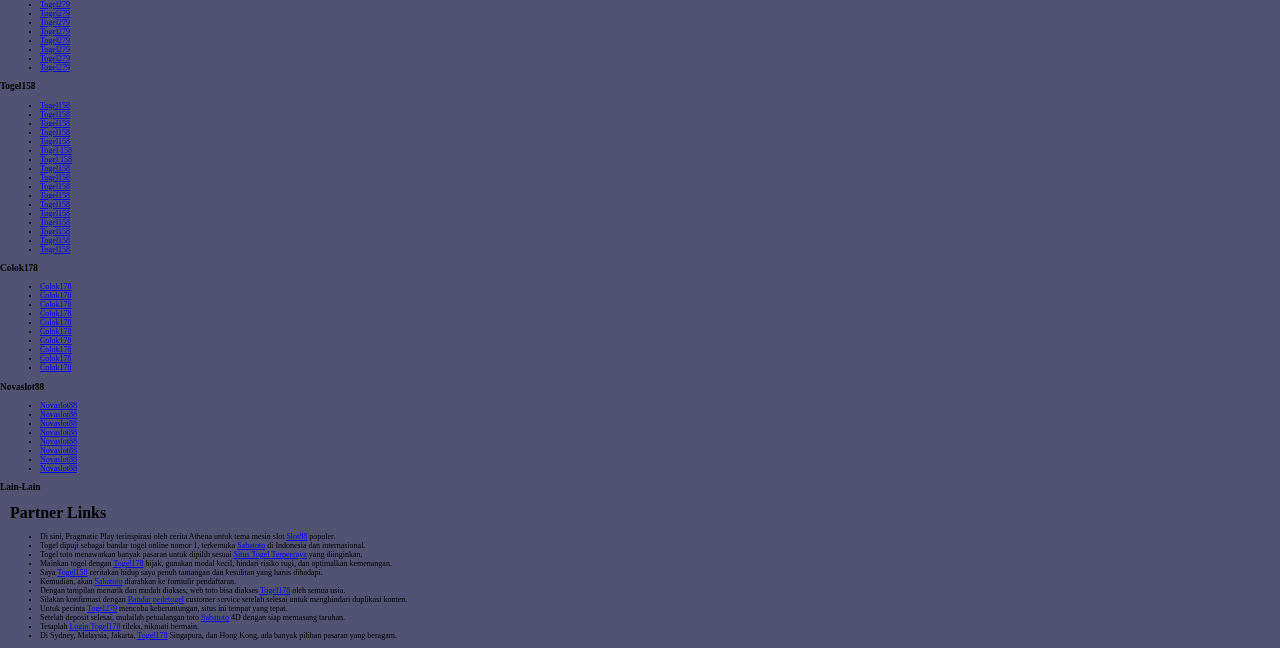Determine the bounding box coordinates in the format (top-left x, top-left y, bottom-right x, bottom-right y). Ensure all values are floating point numbers between 0 and 1. Identify the bounding box of the UI element described by: Bandar pedetogel

[0.1, 0.918, 0.144, 0.932]